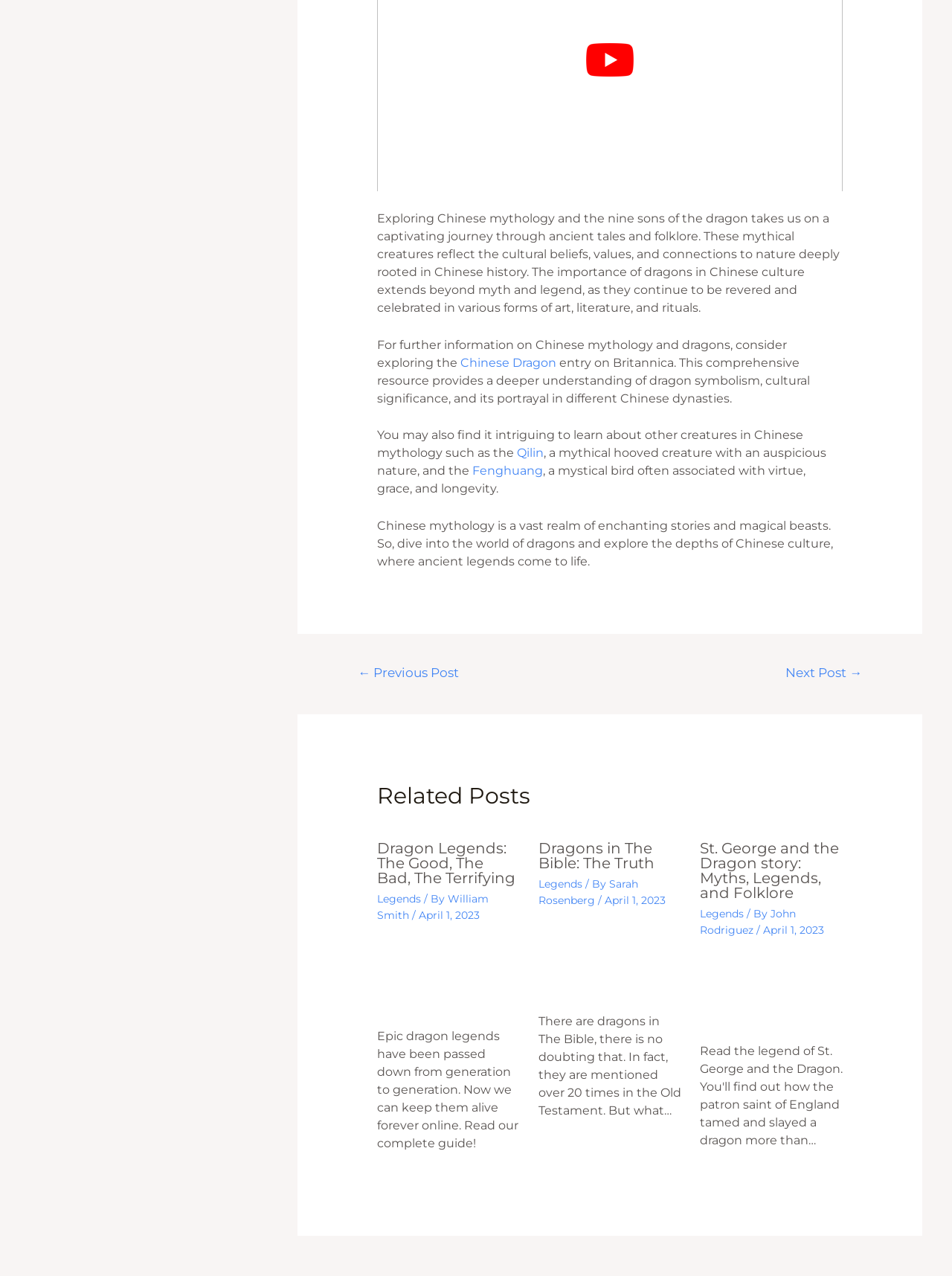Extract the bounding box coordinates for the UI element described by the text: "Legends". The coordinates should be in the form of [left, top, right, bottom] with values between 0 and 1.

[0.735, 0.711, 0.781, 0.721]